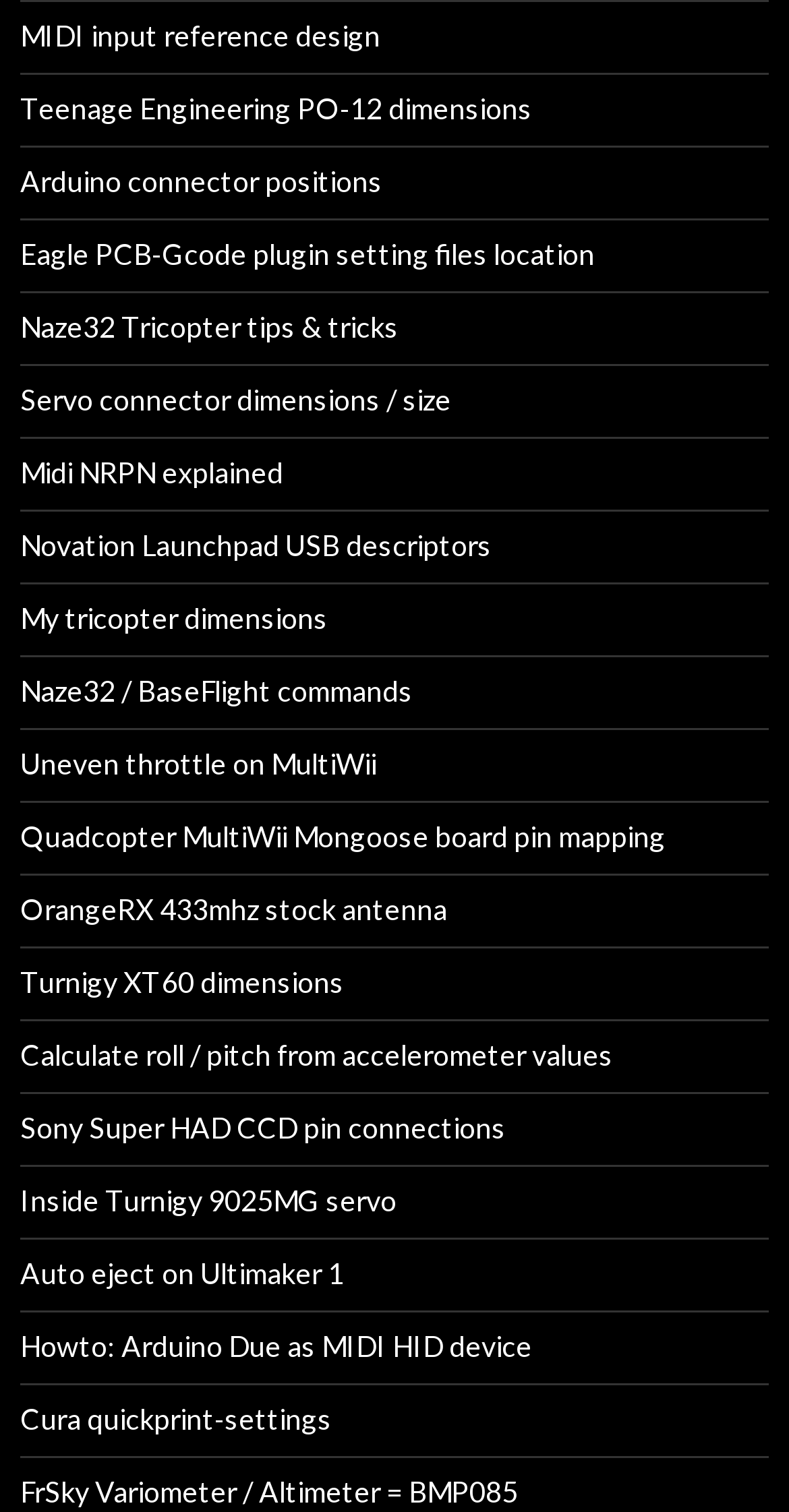Could you locate the bounding box coordinates for the section that should be clicked to accomplish this task: "View MIDI input reference design".

[0.026, 0.012, 0.482, 0.035]